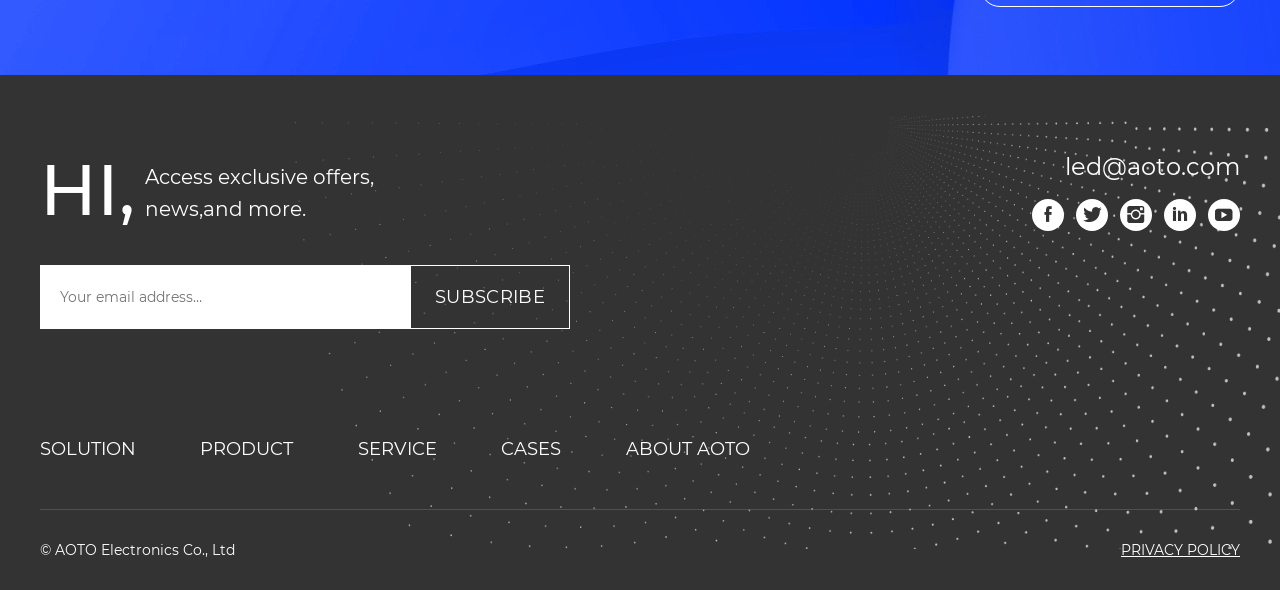Give a concise answer of one word or phrase to the question: 
What is the purpose of the textbox?

Enter email address